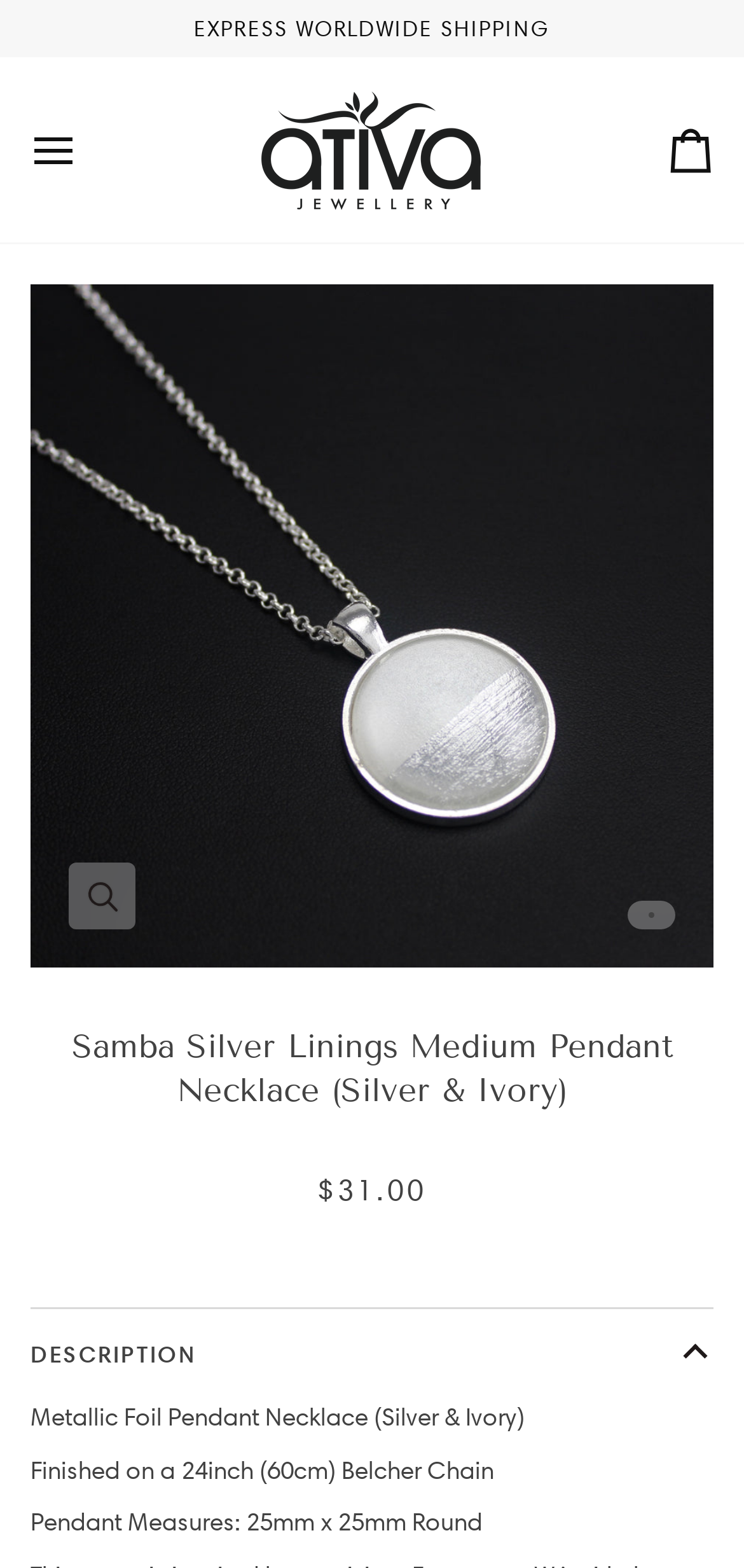Use a single word or phrase to answer the following:
What is the shape of the pendant?

Round